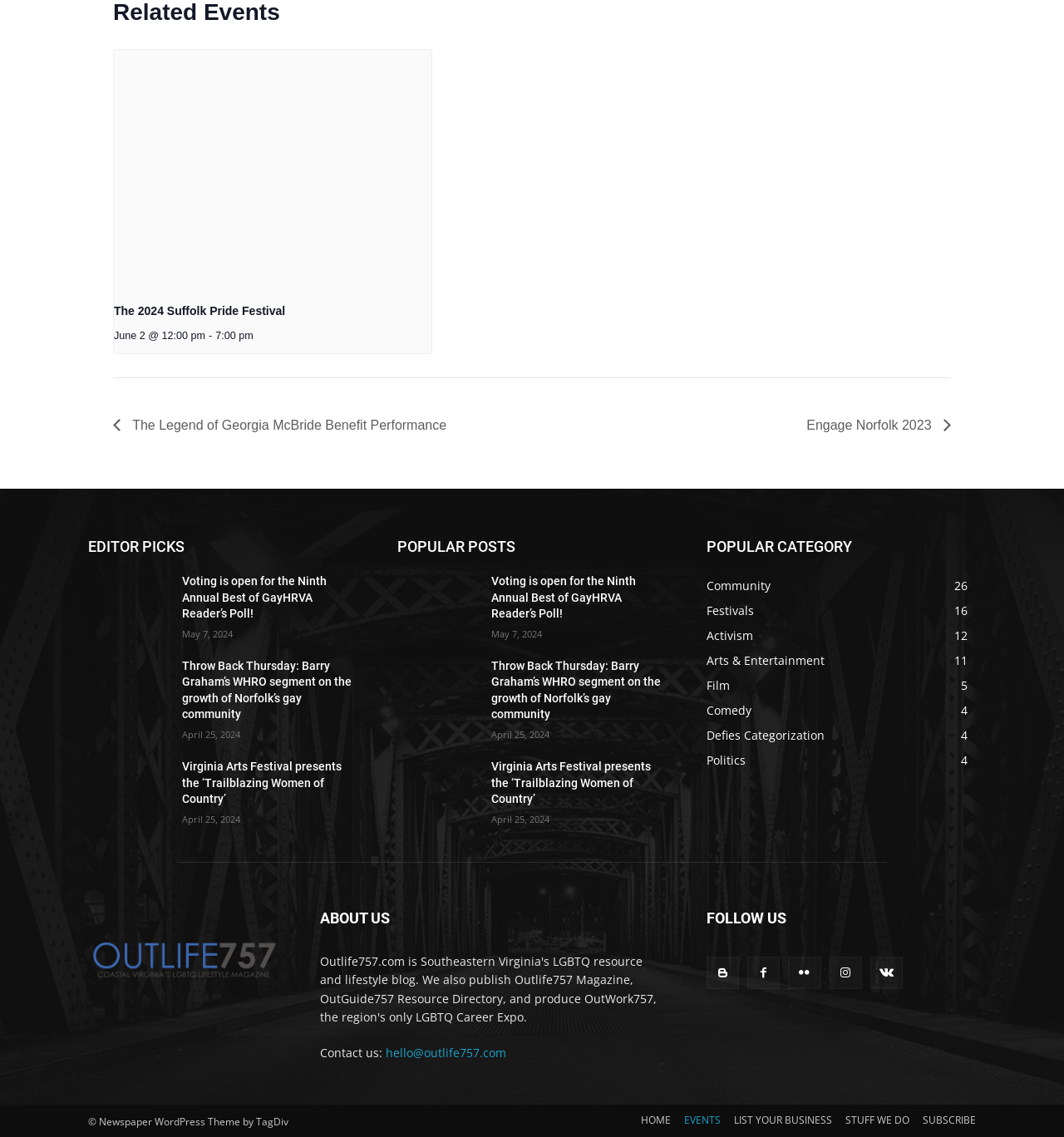Answer with a single word or phrase: 
What is the name of the website?

Outlife757.com